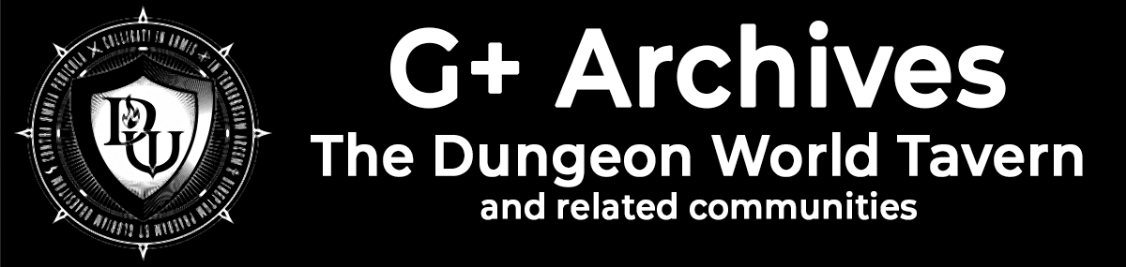From the image, can you give a detailed response to the question below:
What is the purpose of the platform introduced by the image?

The image serves as a visual introduction to a platform dedicated to sharing resources, discussions, and stories within the Dungeon World gaming community, which implies that the platform is designed for users to exchange information and engage in conversations related to the game.